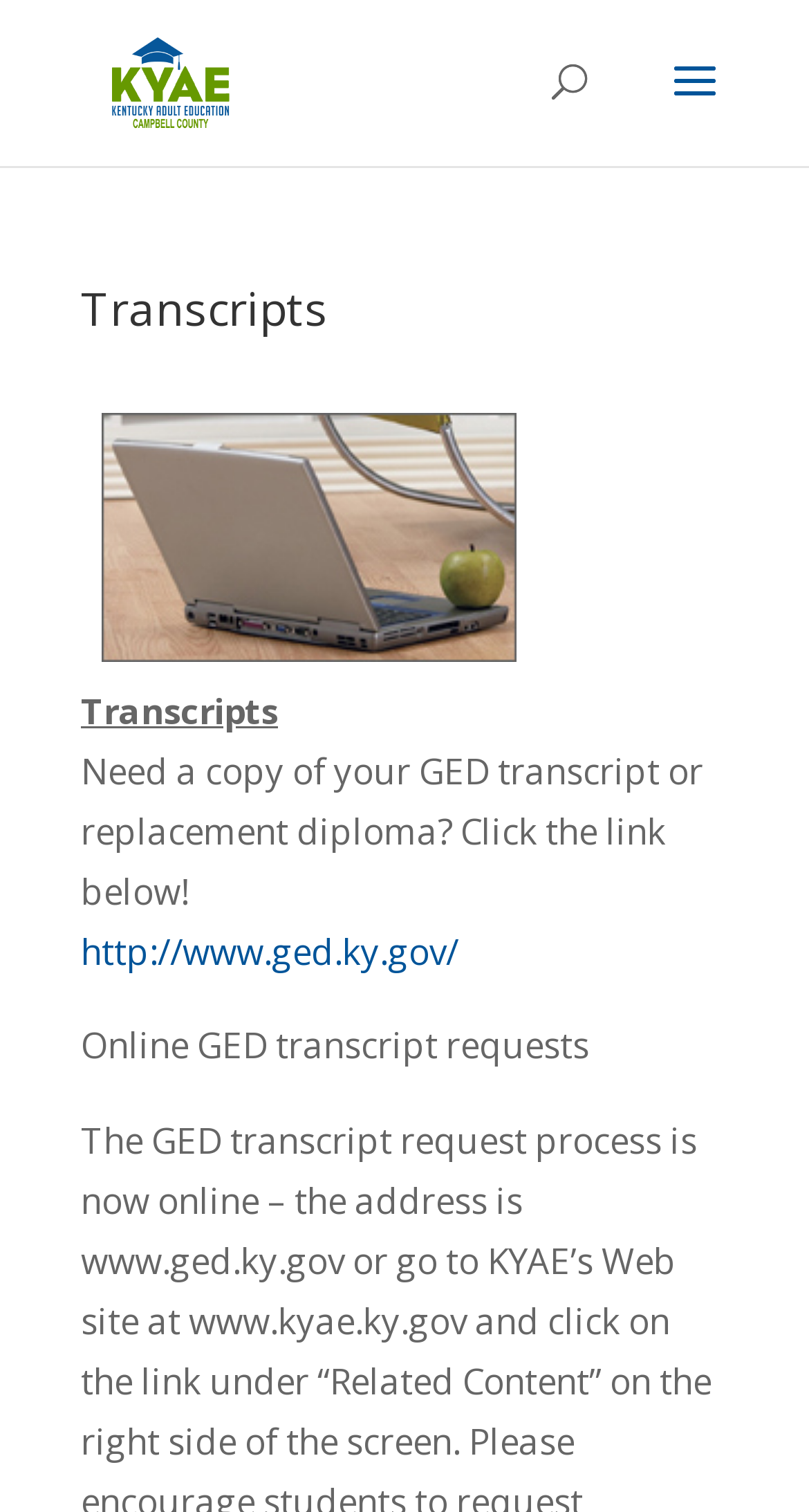Create a full and detailed caption for the entire webpage.

The webpage is about transcripts, specifically related to GED (General Educational Development) and is provided by MyGED - Newport Adult Learning Centers. 

At the top left of the page, there is a link and an image, both with the same text "MyGED - Newport Adult Learning Centers". 

Below the top section, there is a search bar that spans across the majority of the page width. 

Further down, there is a heading titled "Transcripts" on the left side of the page. 

To the right of the heading, there is a large image related to transcripts. 

Below the image, there is a paragraph of text that explains how to obtain a copy of a GED transcript or replacement diploma, and provides a link to the website "www.ged.ky.gov" to facilitate online requests. 

Finally, there is a line of text that summarizes the purpose of the webpage, which is for online GED transcript requests.